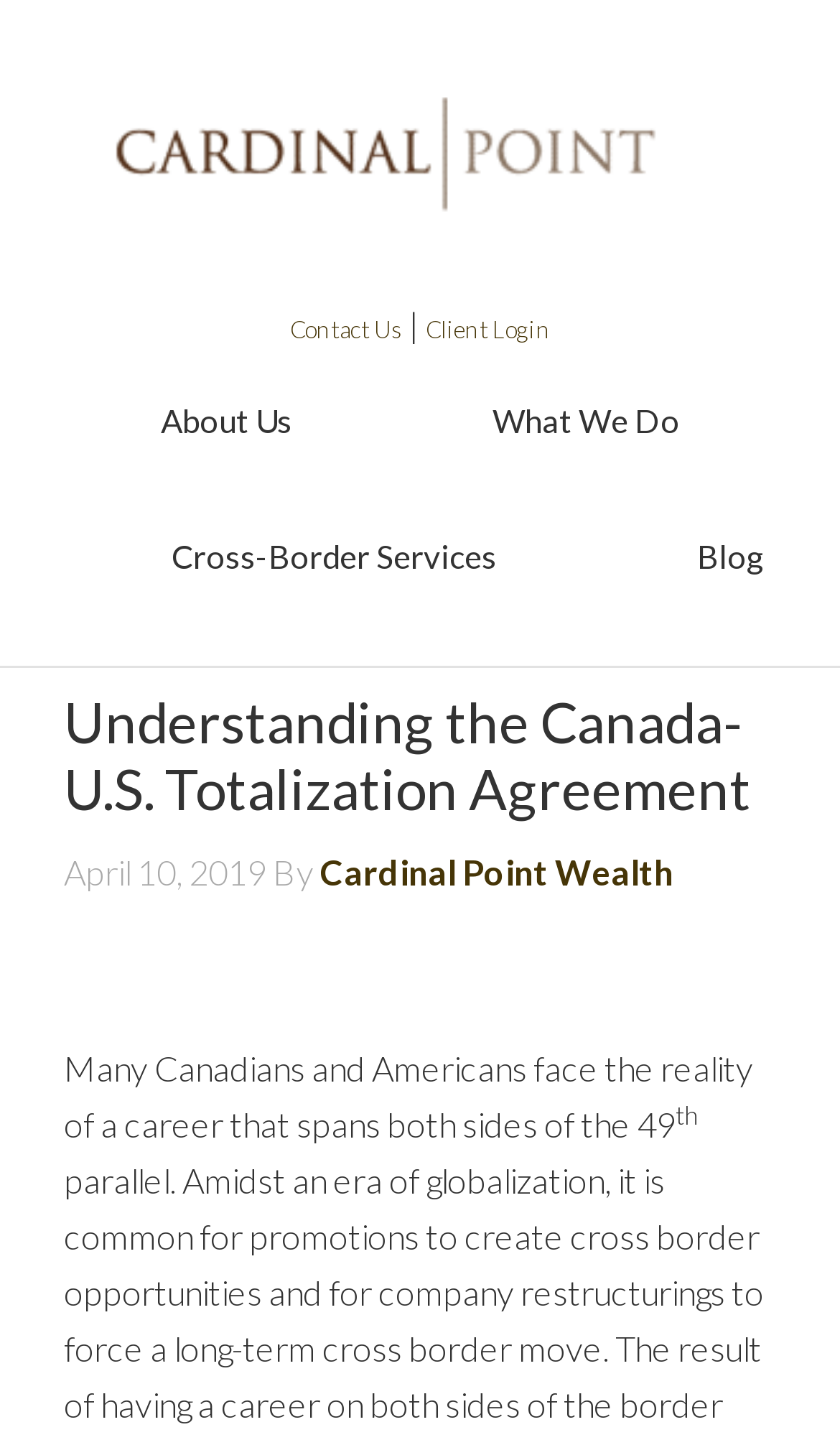Reply to the question with a single word or phrase:
What is the topic of the article on this webpage?

Canada-U.S. Totalization Agreement